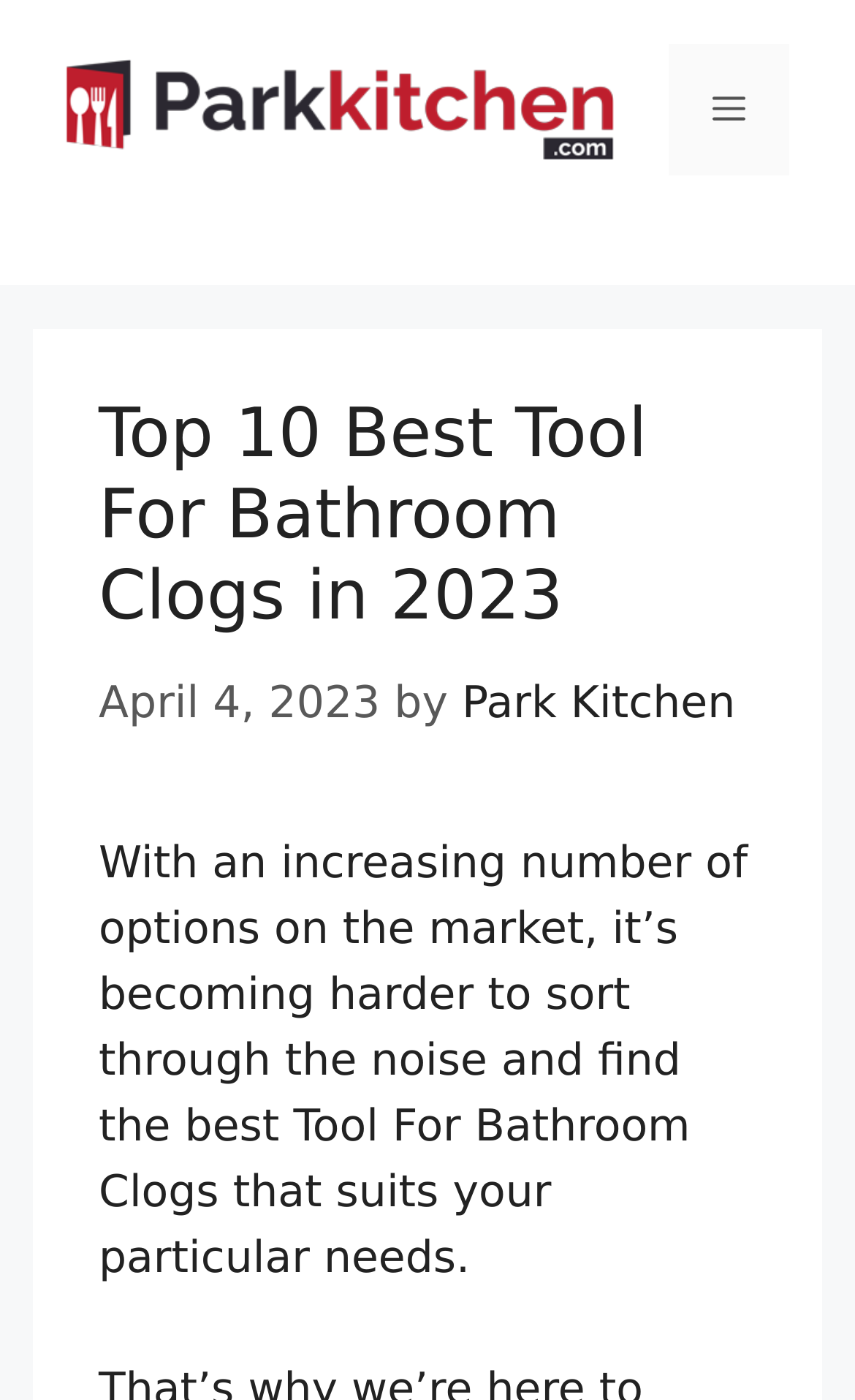Please identify the primary heading of the webpage and give its text content.

Top 10 Best Tool For Bathroom Clogs in 2023